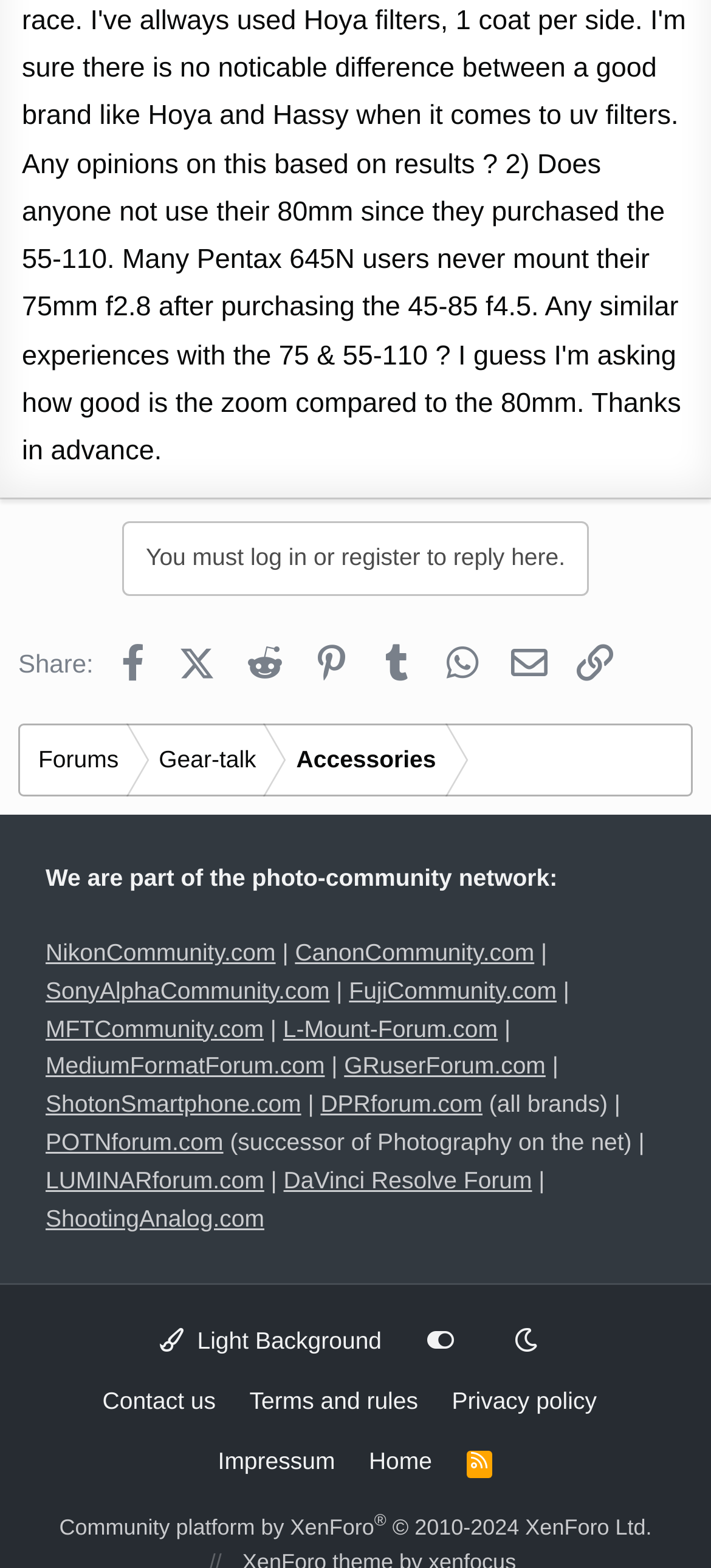Examine the screenshot and answer the question in as much detail as possible: What is the name of the community platform used by this website?

I found the information at the bottom of the webpage, where it says 'Community platform by XenForo® © 2010-2024 XenForo Ltd.'.